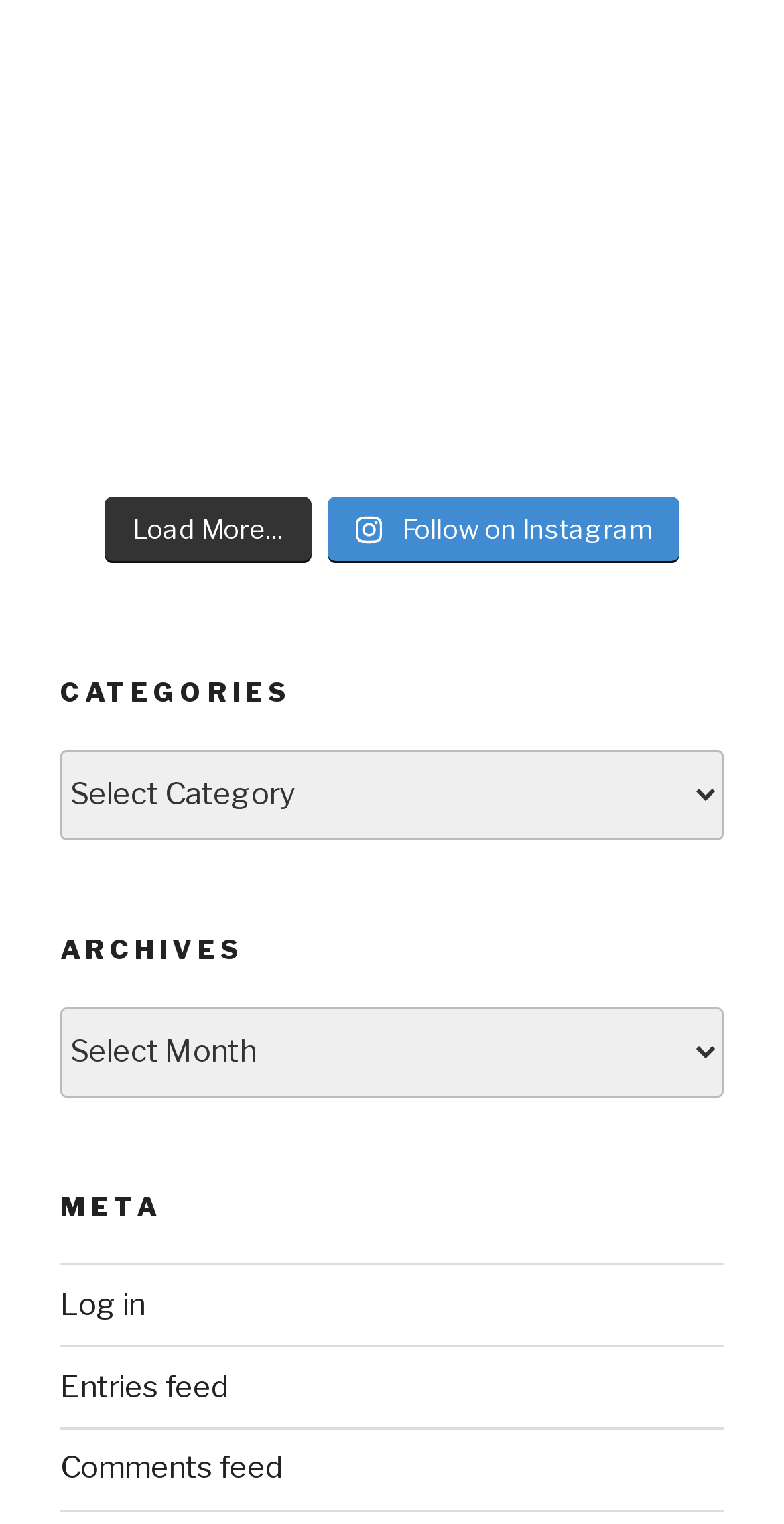How many links are there in the footer?
Please use the image to provide a one-word or short phrase answer.

5